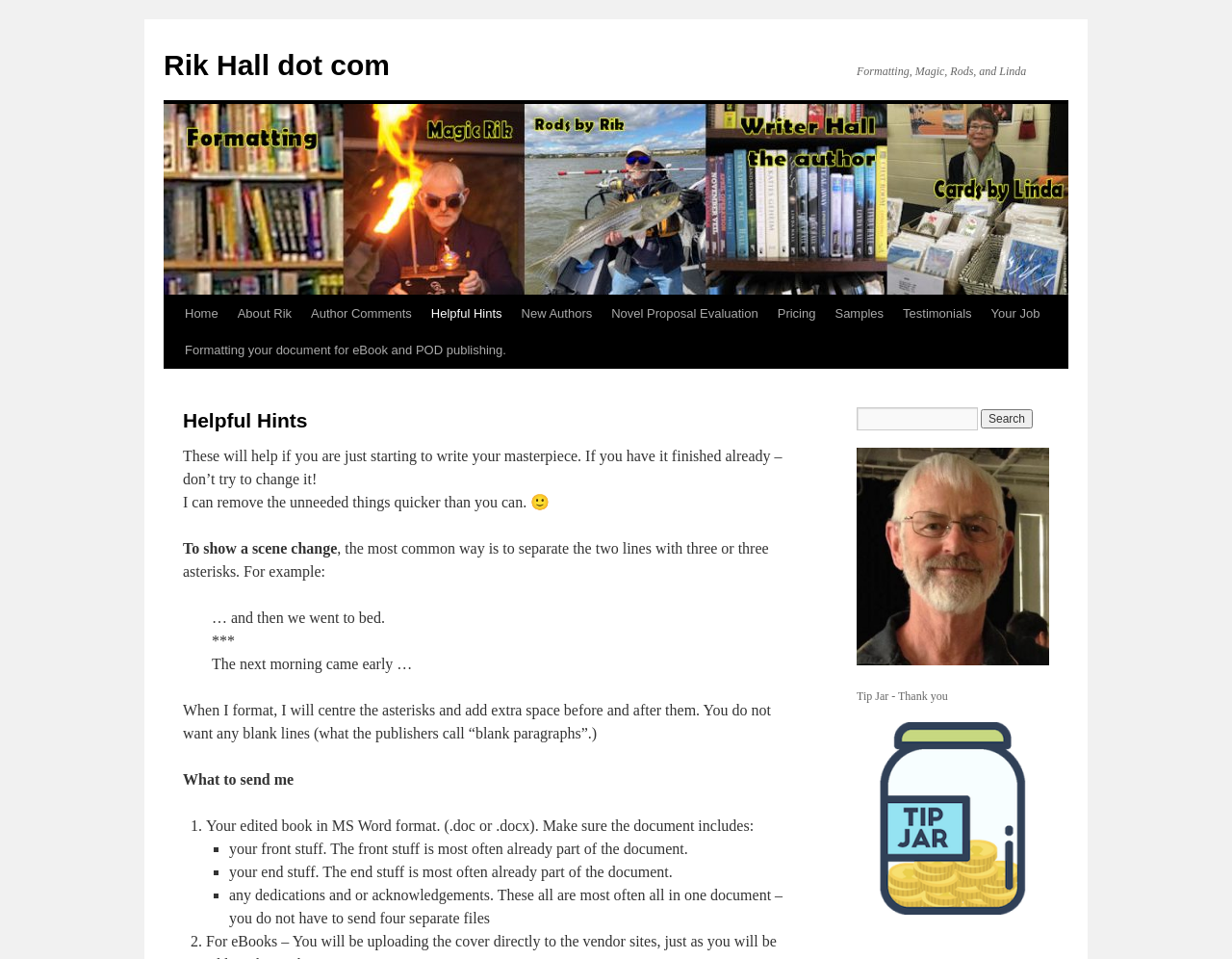What is the topic of the 'Helpful Hints' section?
Analyze the image and deliver a detailed answer to the question.

The 'Helpful Hints' section appears to provide tips and guidance for writers and authors on how to format their documents, including how to show scene changes and what to include in the document when sending it to Rik Hall.